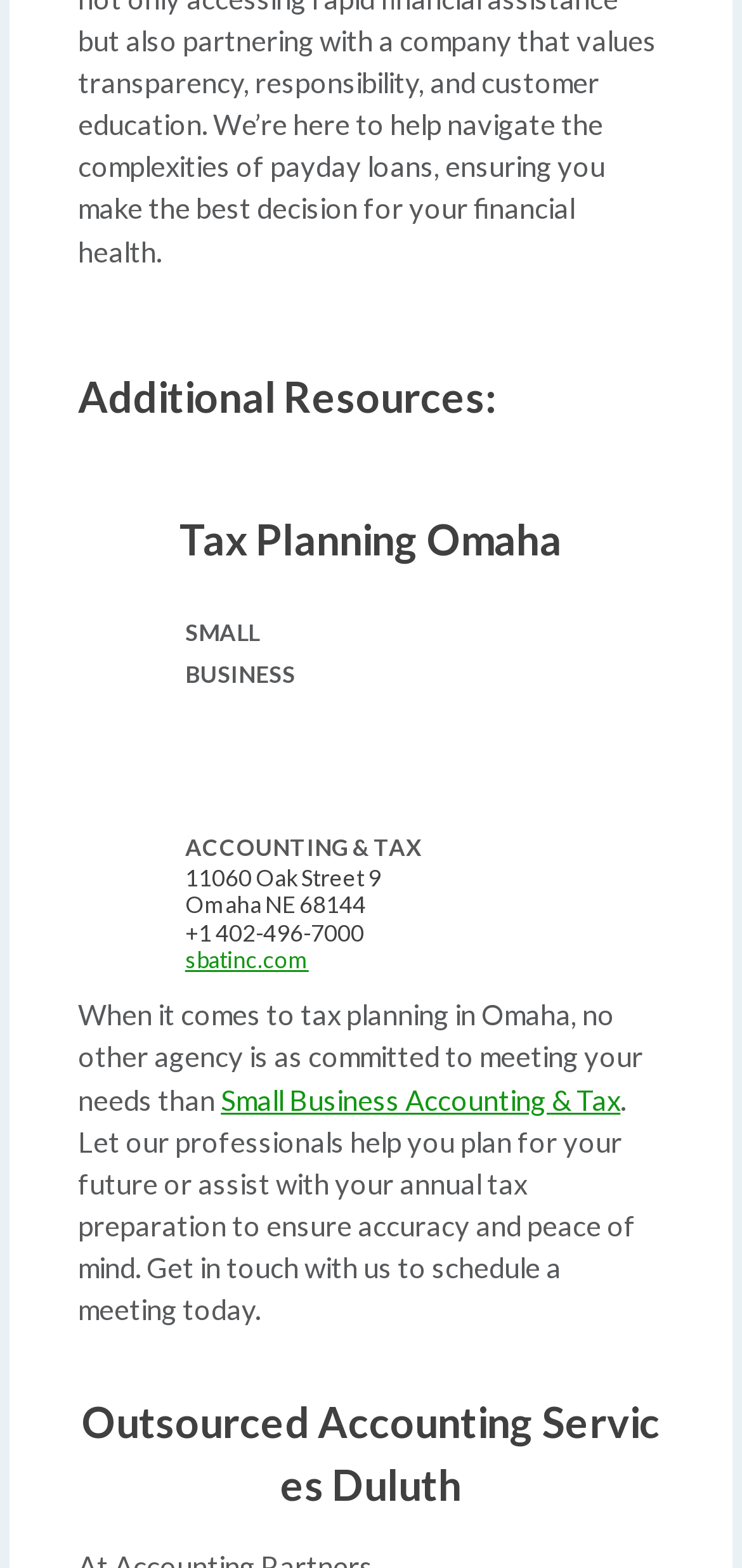What is the name of the company's accounting service?
Relying on the image, give a concise answer in one word or a brief phrase.

Small Business Accounting & Tax